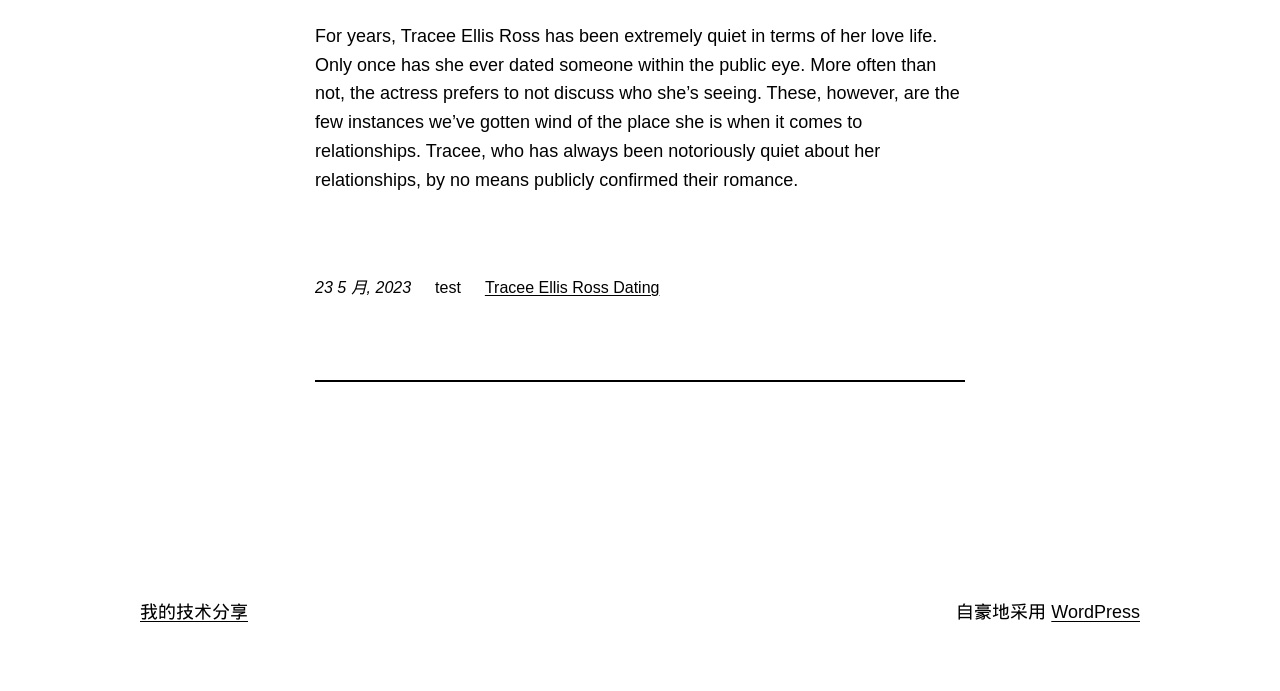What is the topic of the article?
We need a detailed and meticulous answer to the question.

The topic of the article can be determined by reading the first sentence of the article, which mentions 'For years, Tracee Ellis Ross has been extremely quiet in terms of her love life.' This indicates that the article is about Tracee Ellis Ross and her relationships.